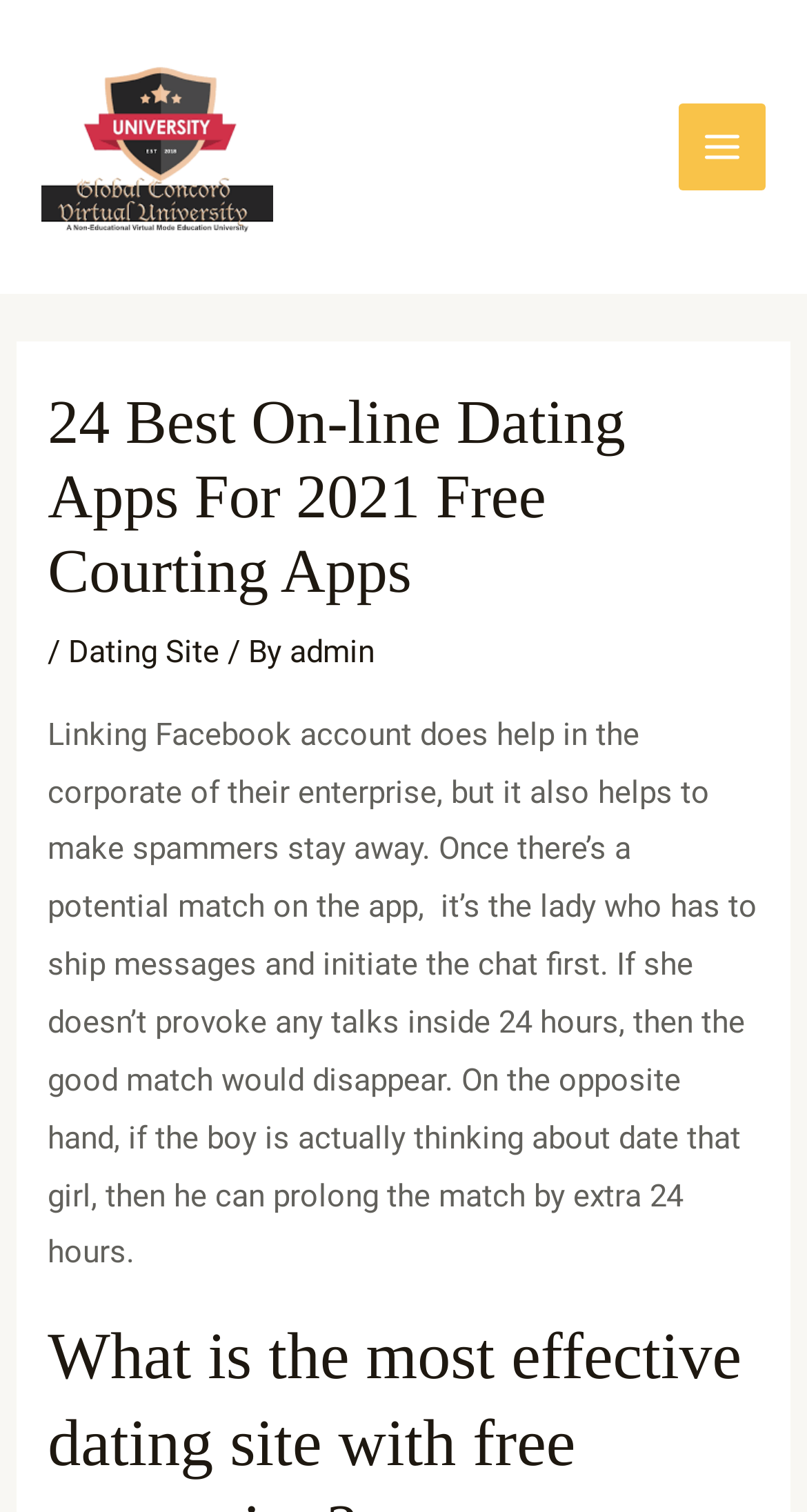Provide the bounding box coordinates for the UI element that is described by this text: "alt="Global Concord Virtual University"". The coordinates should be in the form of four float numbers between 0 and 1: [left, top, right, bottom].

[0.051, 0.083, 0.338, 0.108]